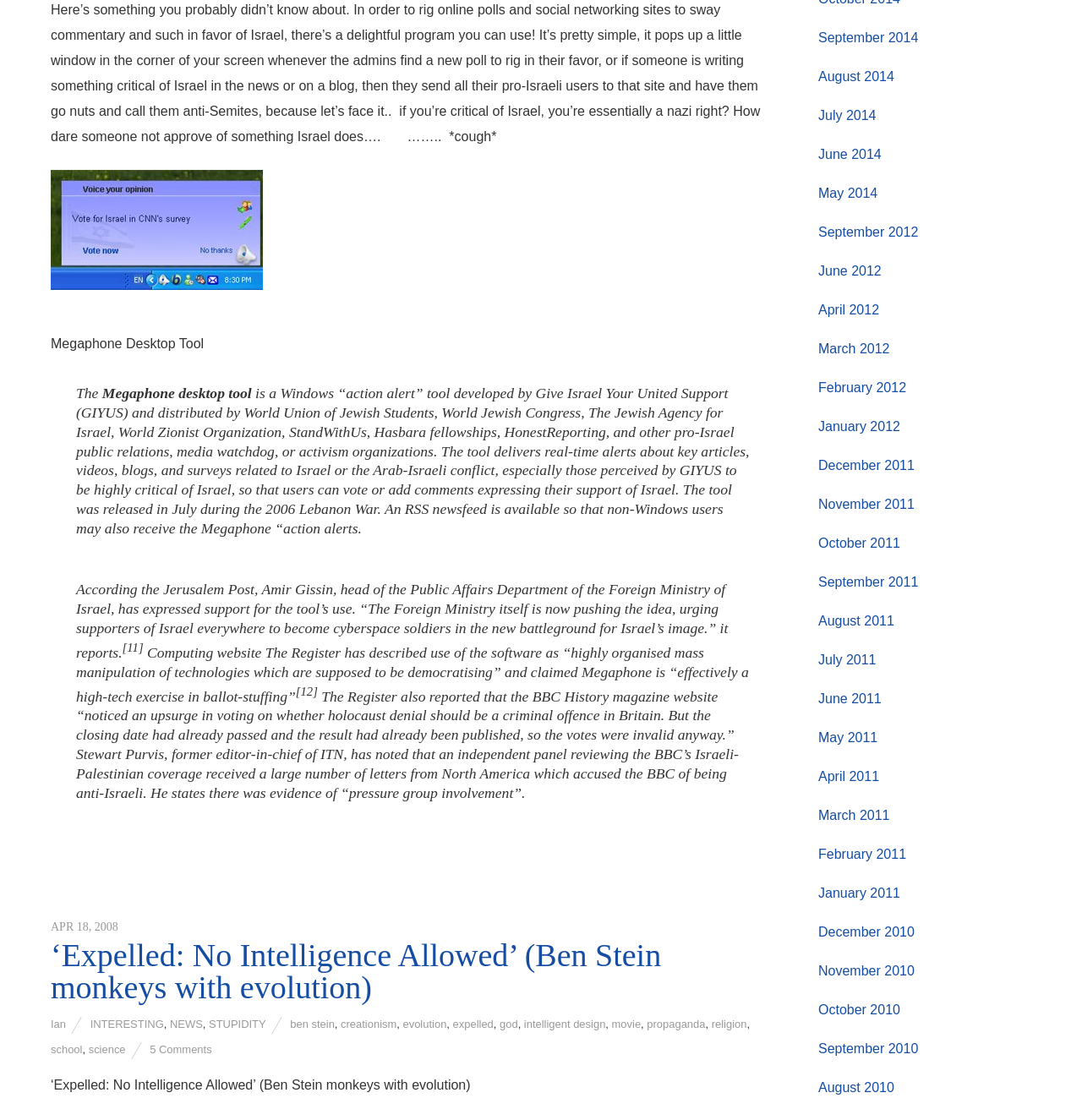Locate the UI element described by May 2011 in the provided webpage screenshot. Return the bounding box coordinates in the format (top-left x, top-left y, bottom-right x, bottom-right y), ensuring all values are between 0 and 1.

[0.756, 0.652, 0.811, 0.665]